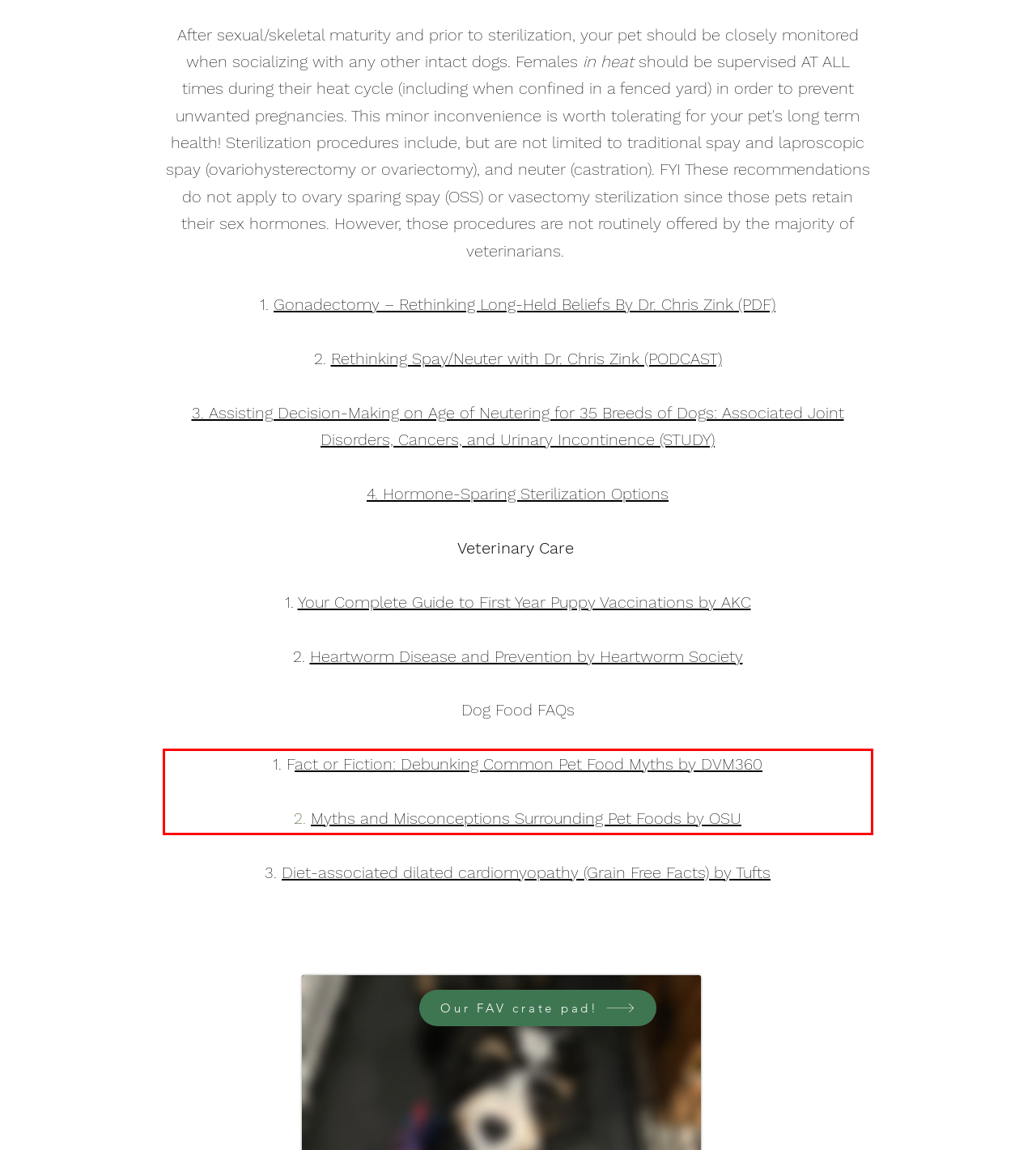By examining the provided screenshot of a webpage, recognize the text within the red bounding box and generate its text content.

1. Fact or Fiction: Debunking Common Pet Food Myths by DVM360 2. Myths and Misconceptions Surrounding Pet Foods by OSU